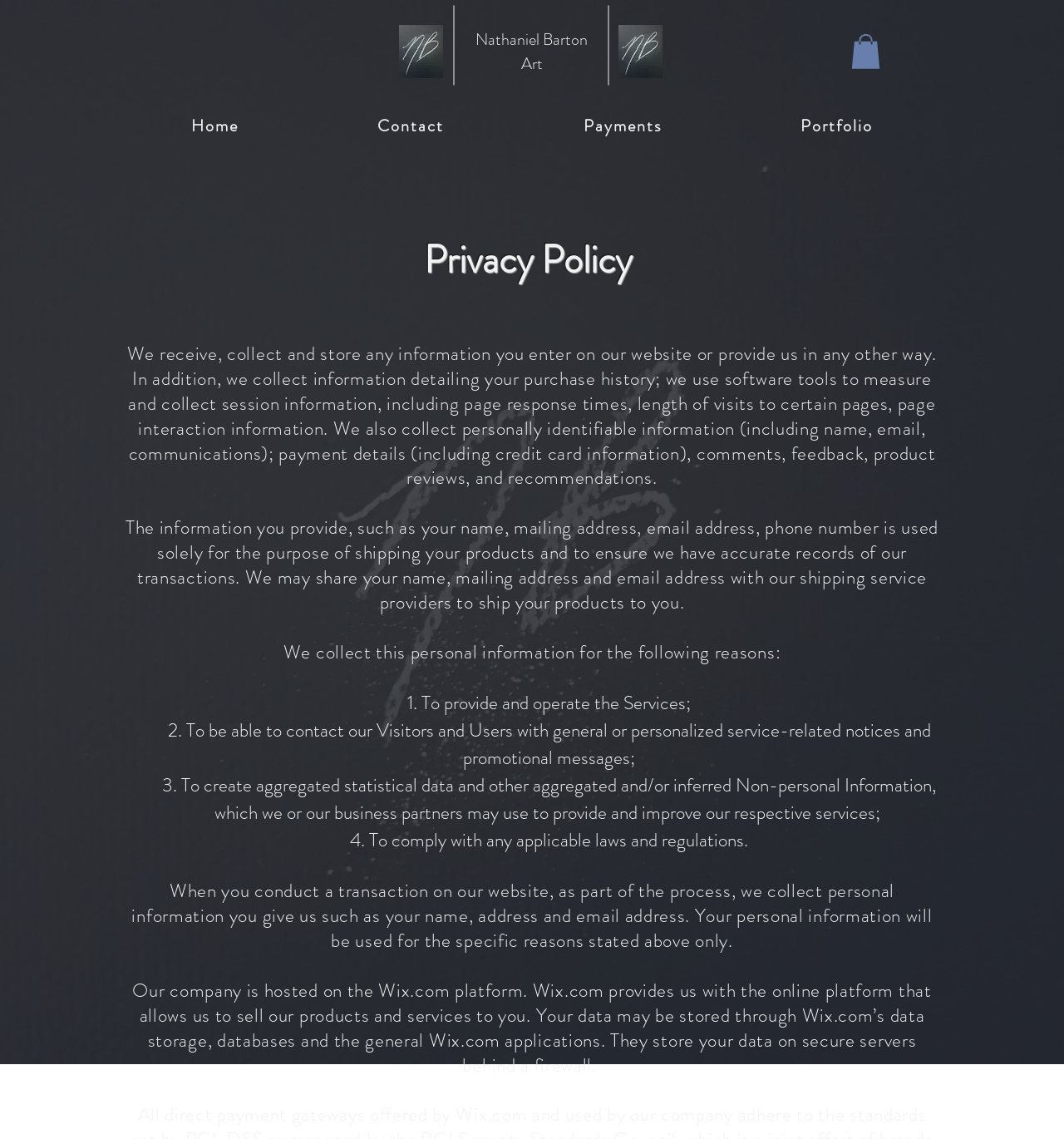Using the details in the image, give a detailed response to the question below:
What type of information is collected about purchase history?

The webpage collects information detailing purchase history, including session information such as page response times, length of visits to certain pages, and page interaction information.